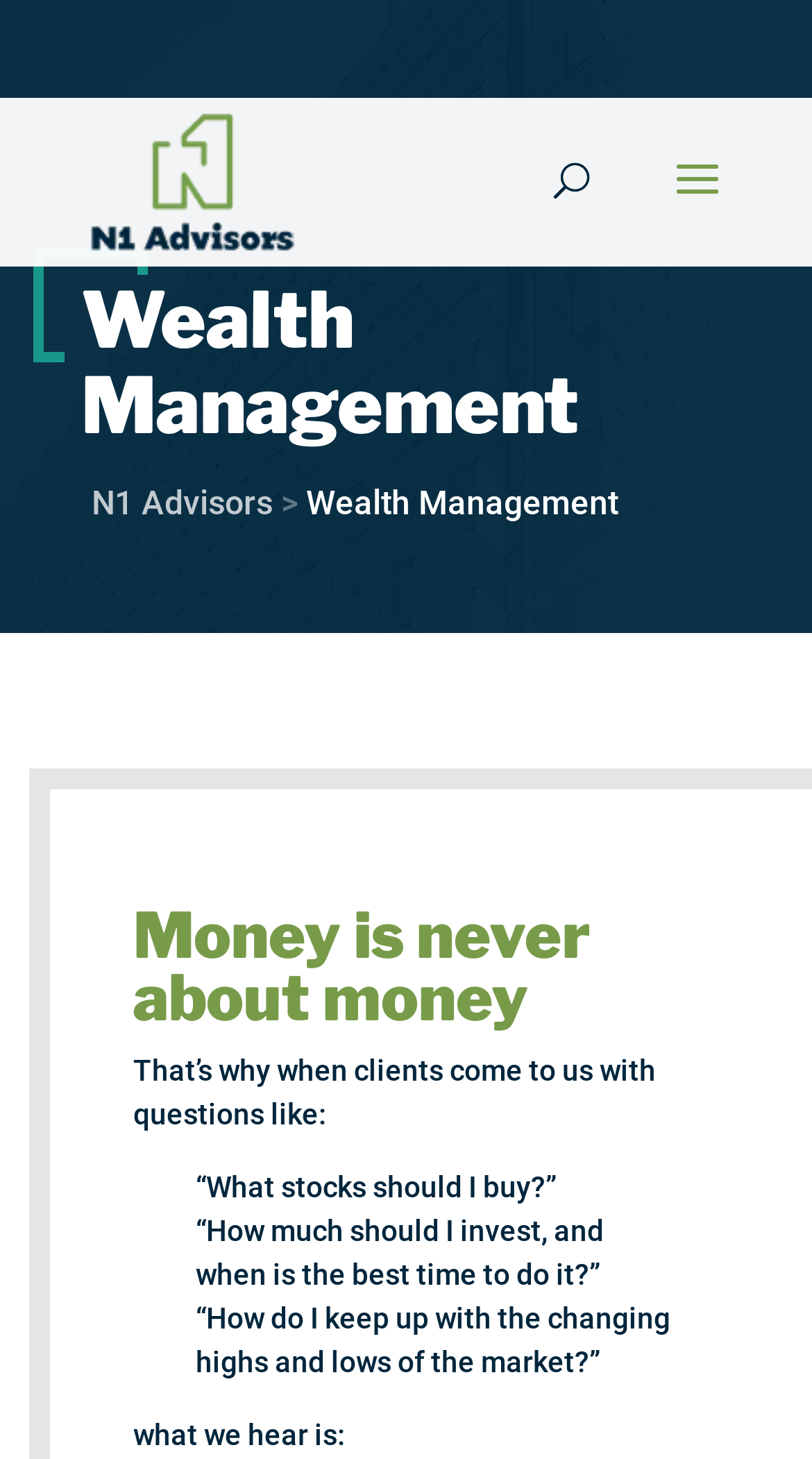What is the purpose of the search box? Observe the screenshot and provide a one-word or short phrase answer.

To search for information